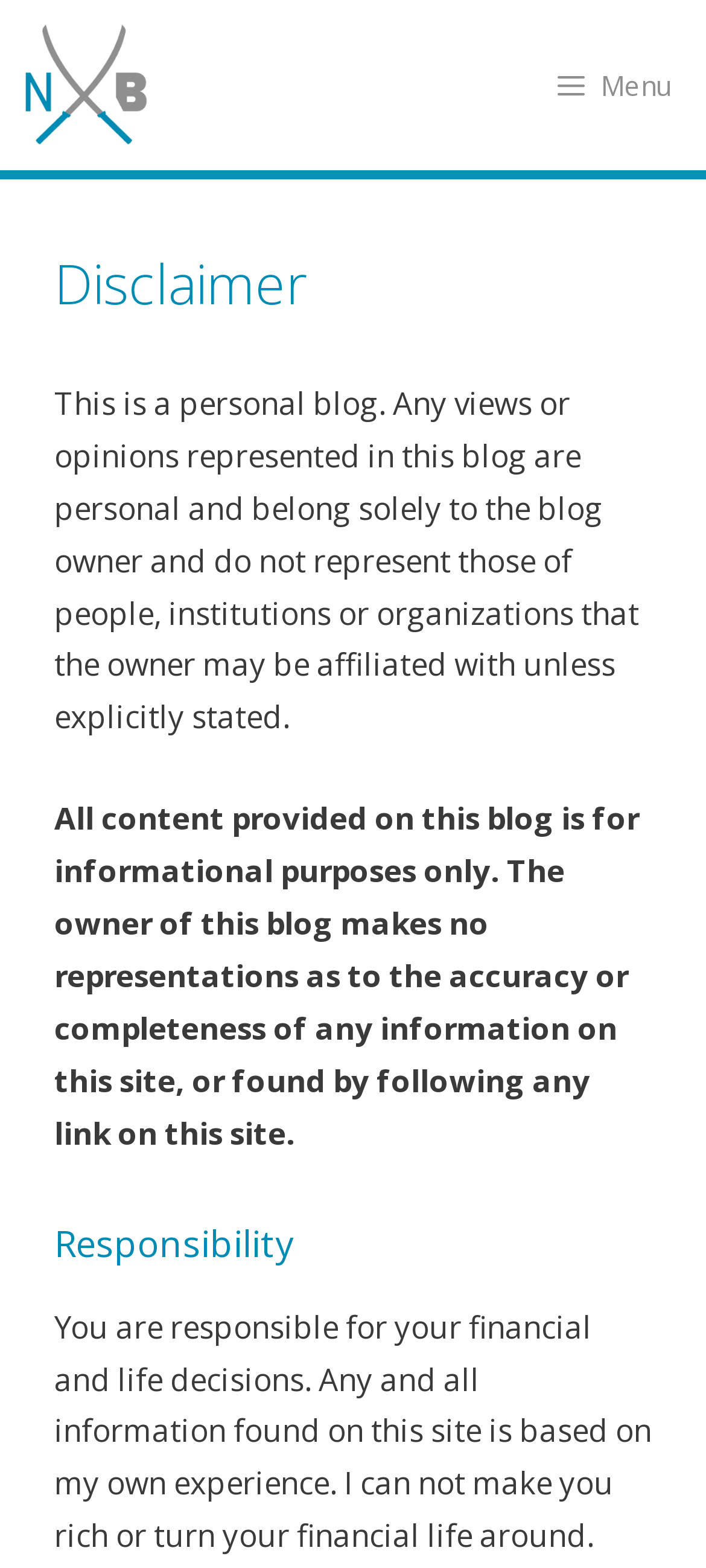Please answer the following question using a single word or phrase: 
What is the section about after 'Responsibility'?

Not provided